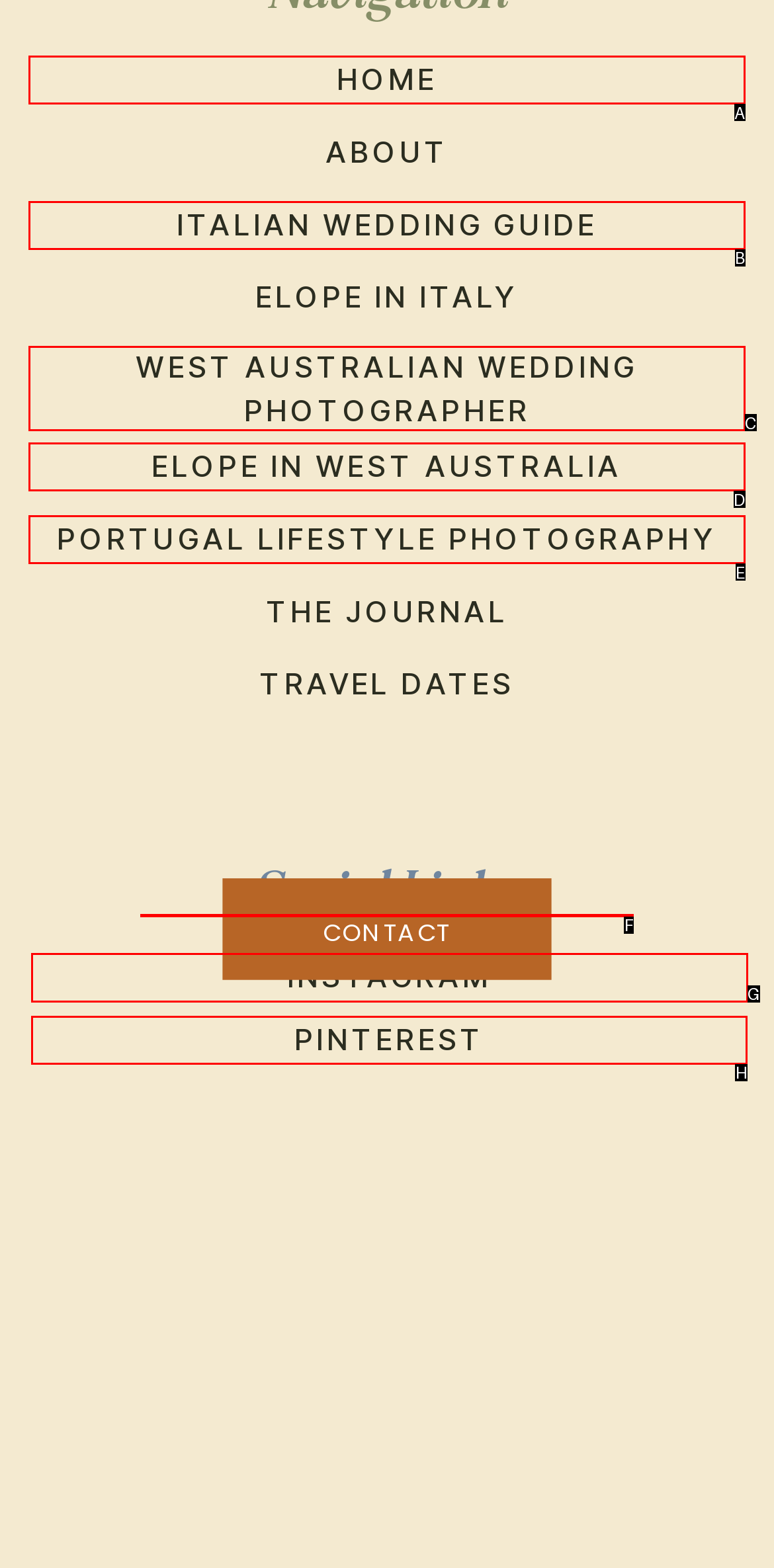Pick the right letter to click to achieve the task: follow on instagram
Answer with the letter of the correct option directly.

G